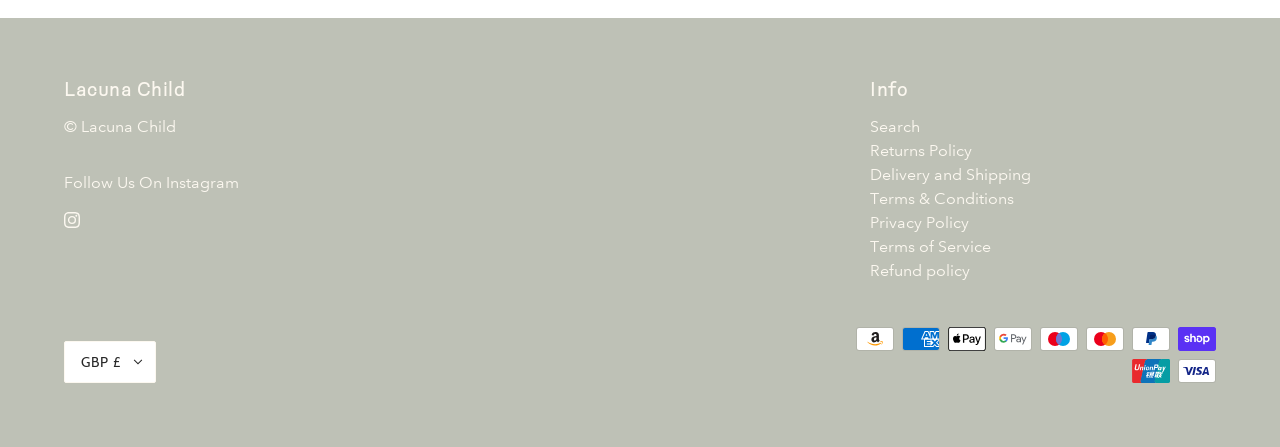Please locate the bounding box coordinates for the element that should be clicked to achieve the following instruction: "View Returns Policy". Ensure the coordinates are given as four float numbers between 0 and 1, i.e., [left, top, right, bottom].

[0.68, 0.315, 0.76, 0.358]